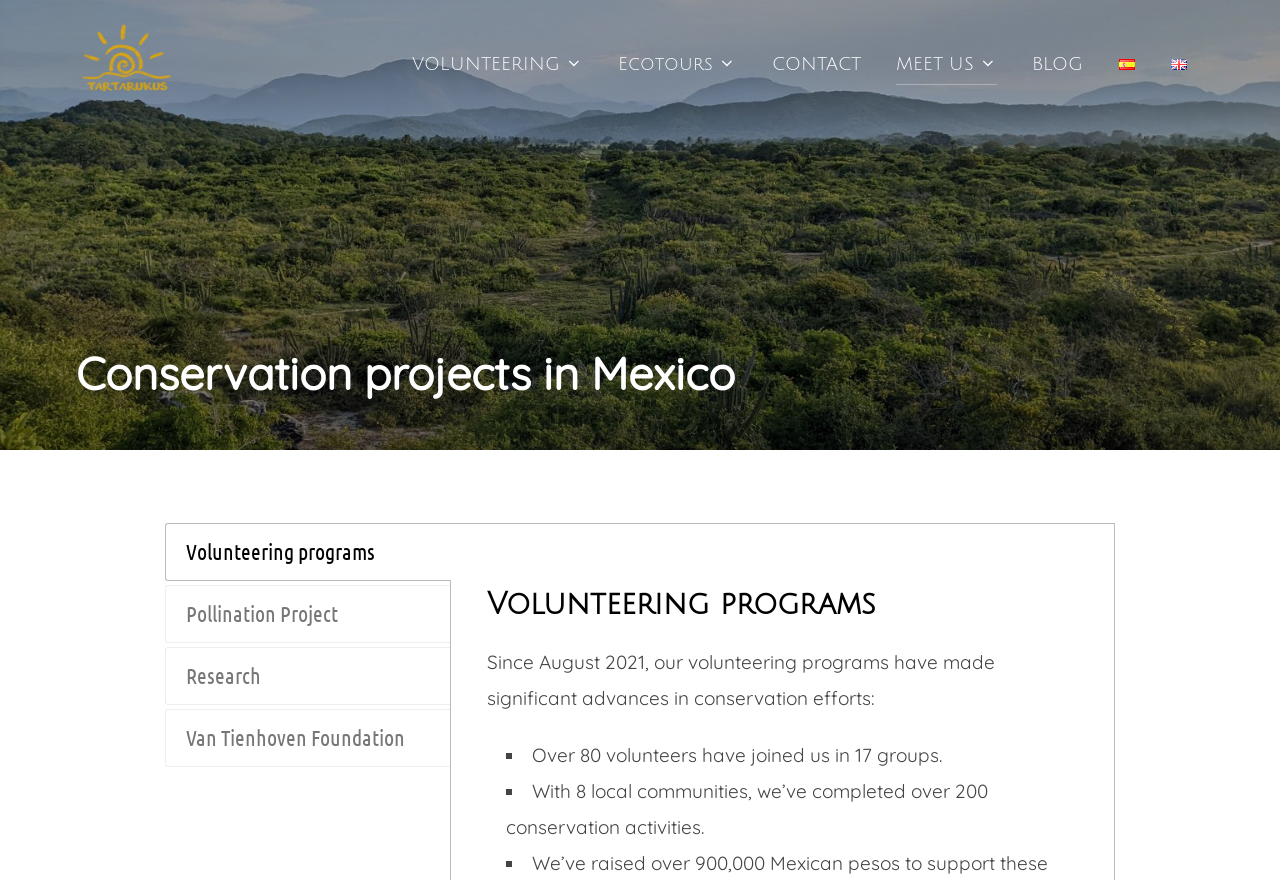Extract the bounding box coordinates of the UI element described: "Clothing". Provide the coordinates in the format [left, top, right, bottom] with values ranging from 0 to 1.

None